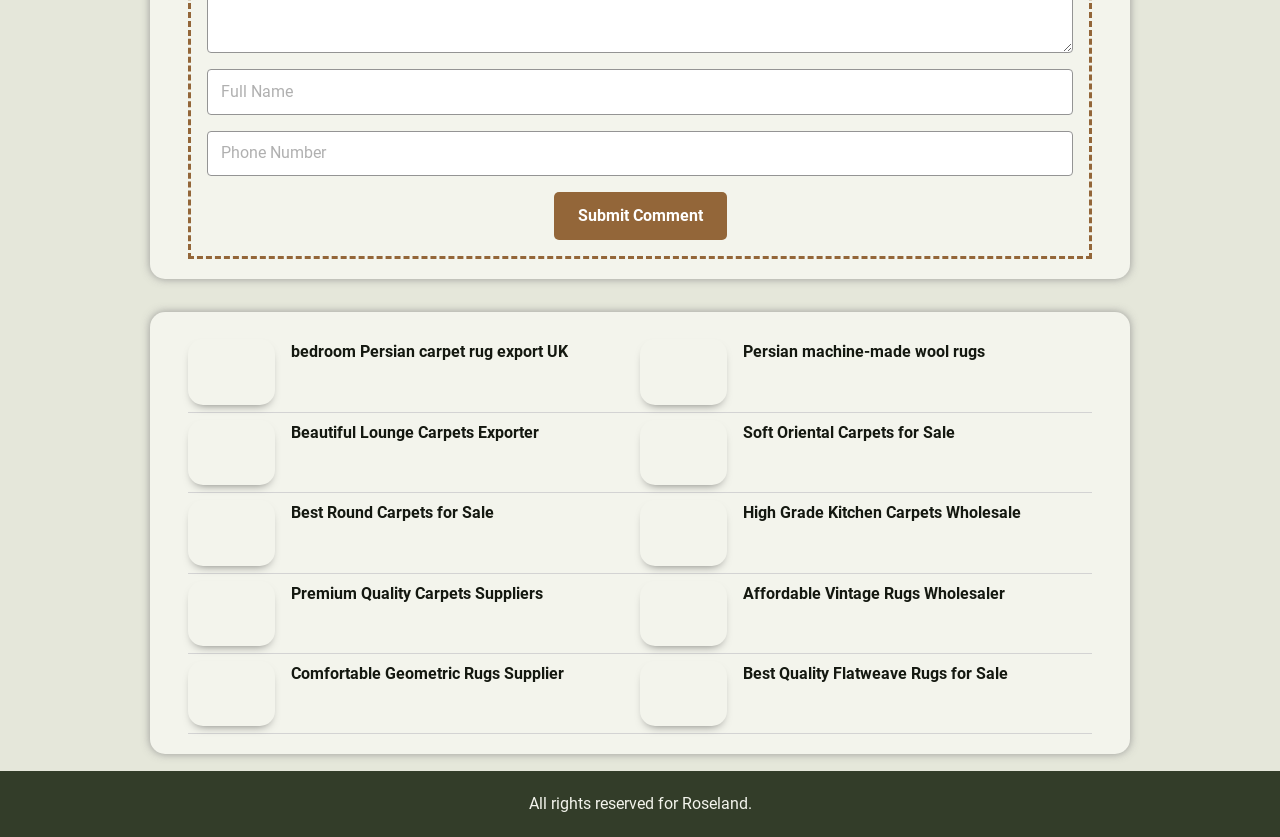Provide a short answer using a single word or phrase for the following question: 
What type of products are being showcased on this webpage?

Carpets and rugs